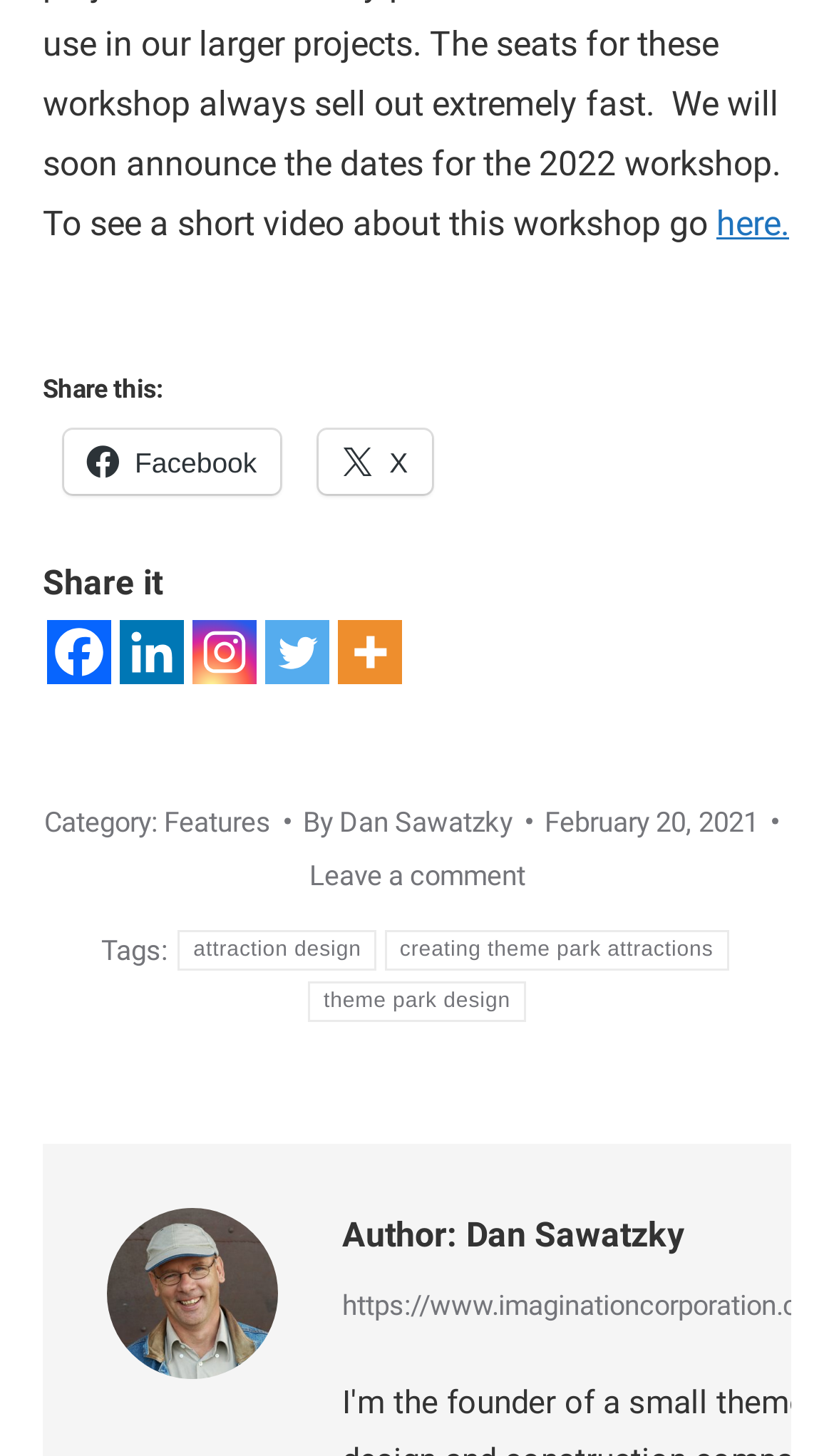Could you determine the bounding box coordinates of the clickable element to complete the instruction: "View posts by Dan Sawatzky"? Provide the coordinates as four float numbers between 0 and 1, i.e., [left, top, right, bottom].

[0.363, 0.546, 0.637, 0.583]